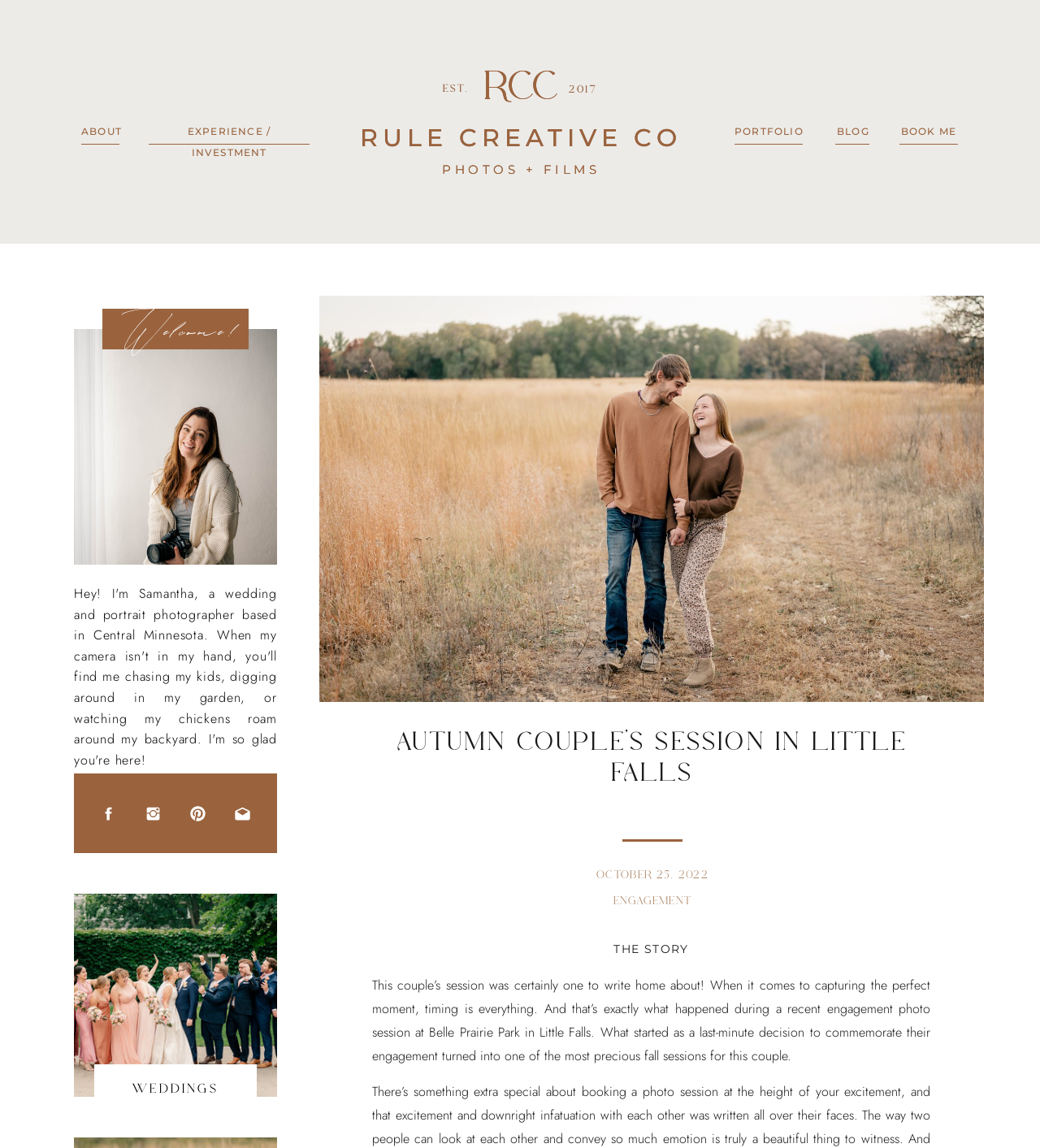Using the provided element description: "ConservationExpand", identify the bounding box coordinates. The coordinates should be four floats between 0 and 1 in the order [left, top, right, bottom].

None